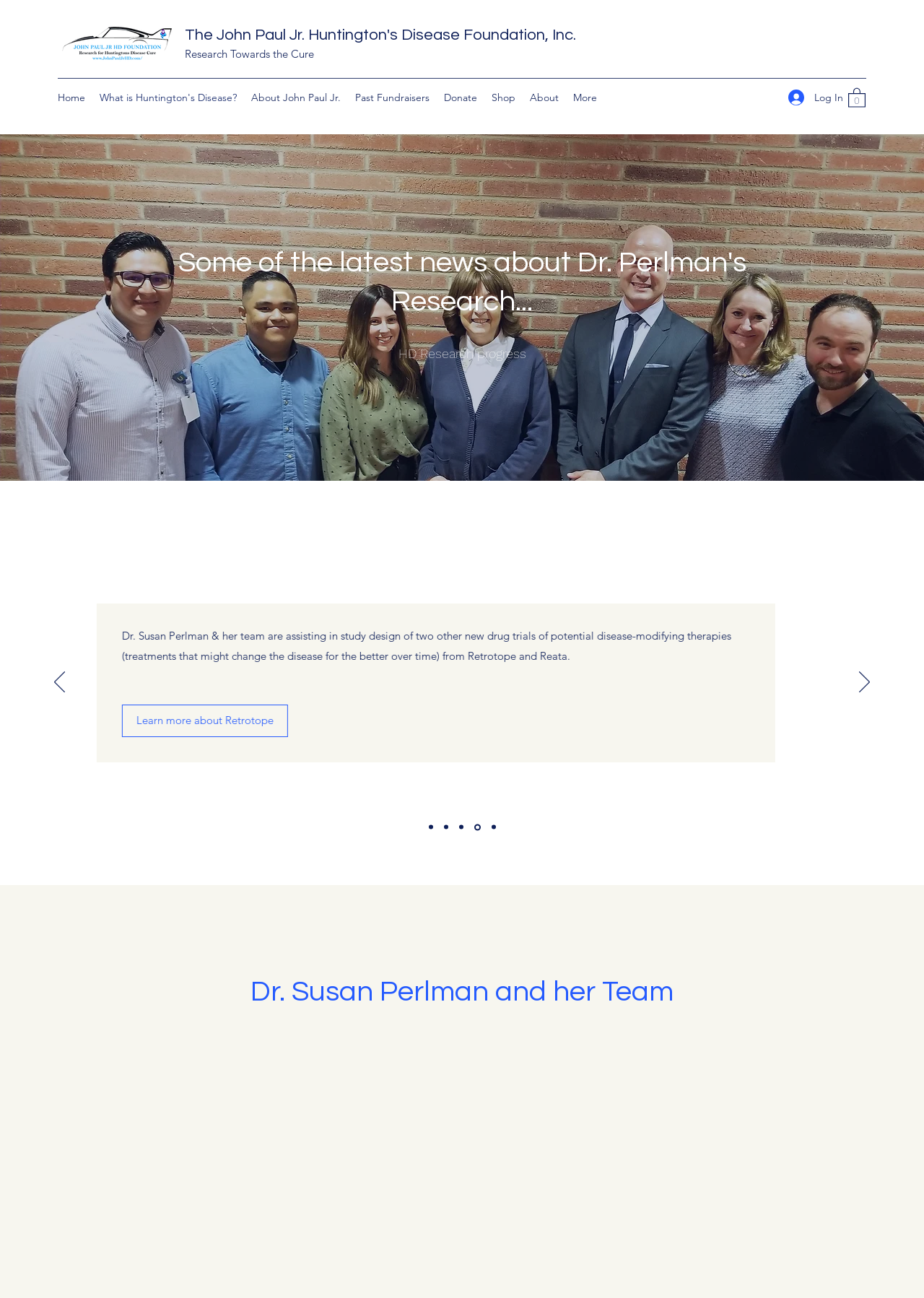Determine the primary headline of the webpage.

Some of the latest news about Dr. Perlman's Research...